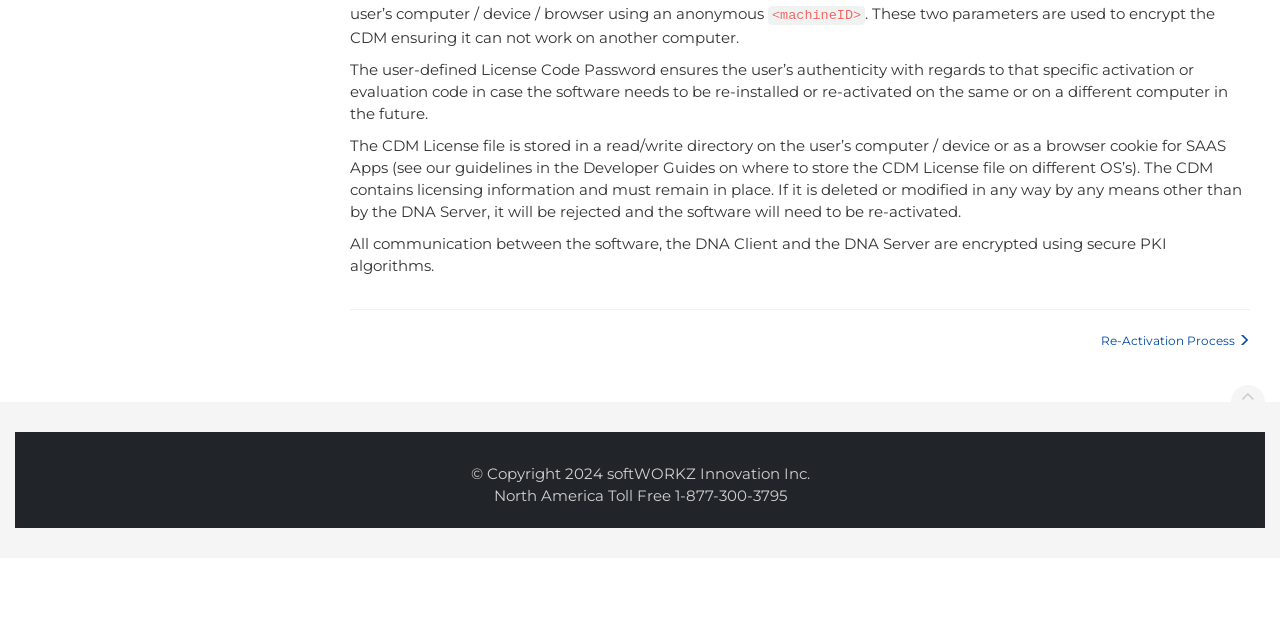Please determine the bounding box coordinates for the UI element described here. Use the format (top-left x, top-left y, bottom-right x, bottom-right y) with values bounded between 0 and 1: Re-Activation Process

[0.86, 0.52, 0.977, 0.544]